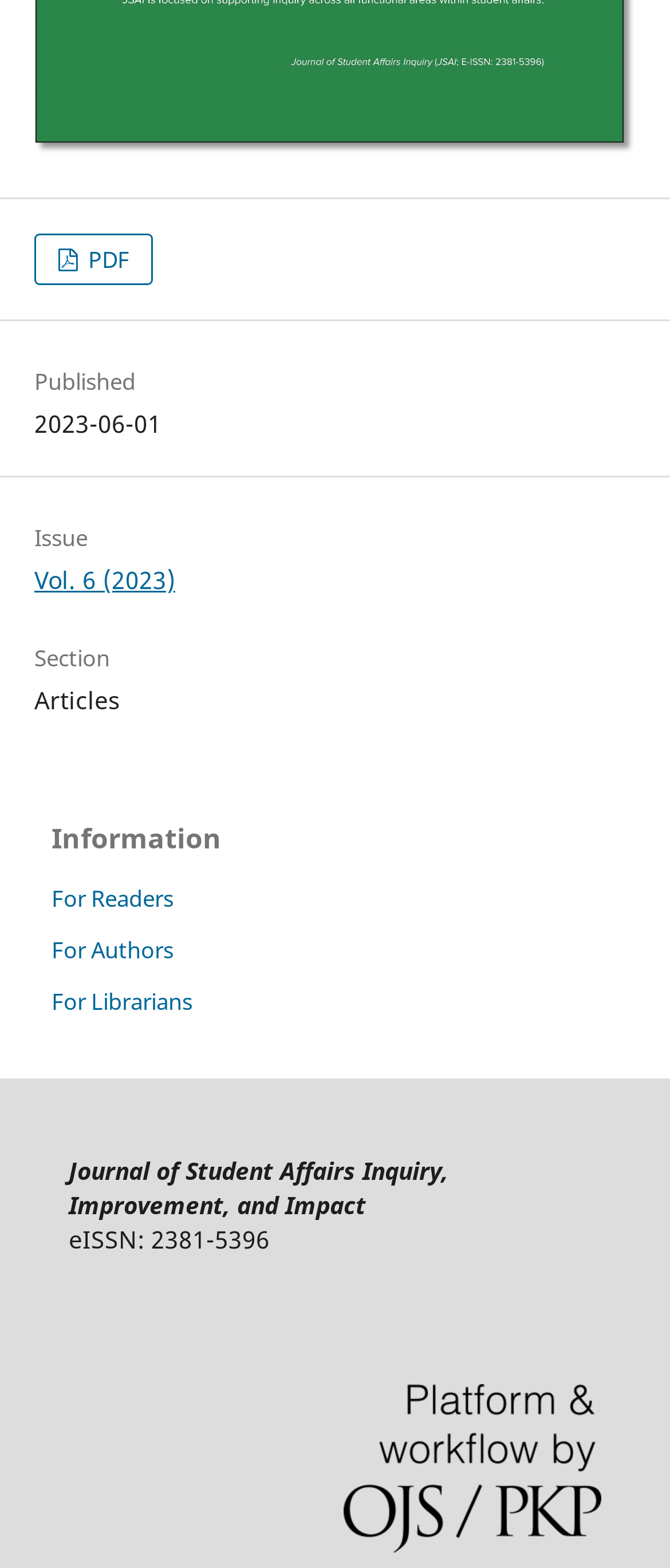What is the volume of the current issue?
Look at the image and answer the question with a single word or phrase.

Vol. 6 (2023)